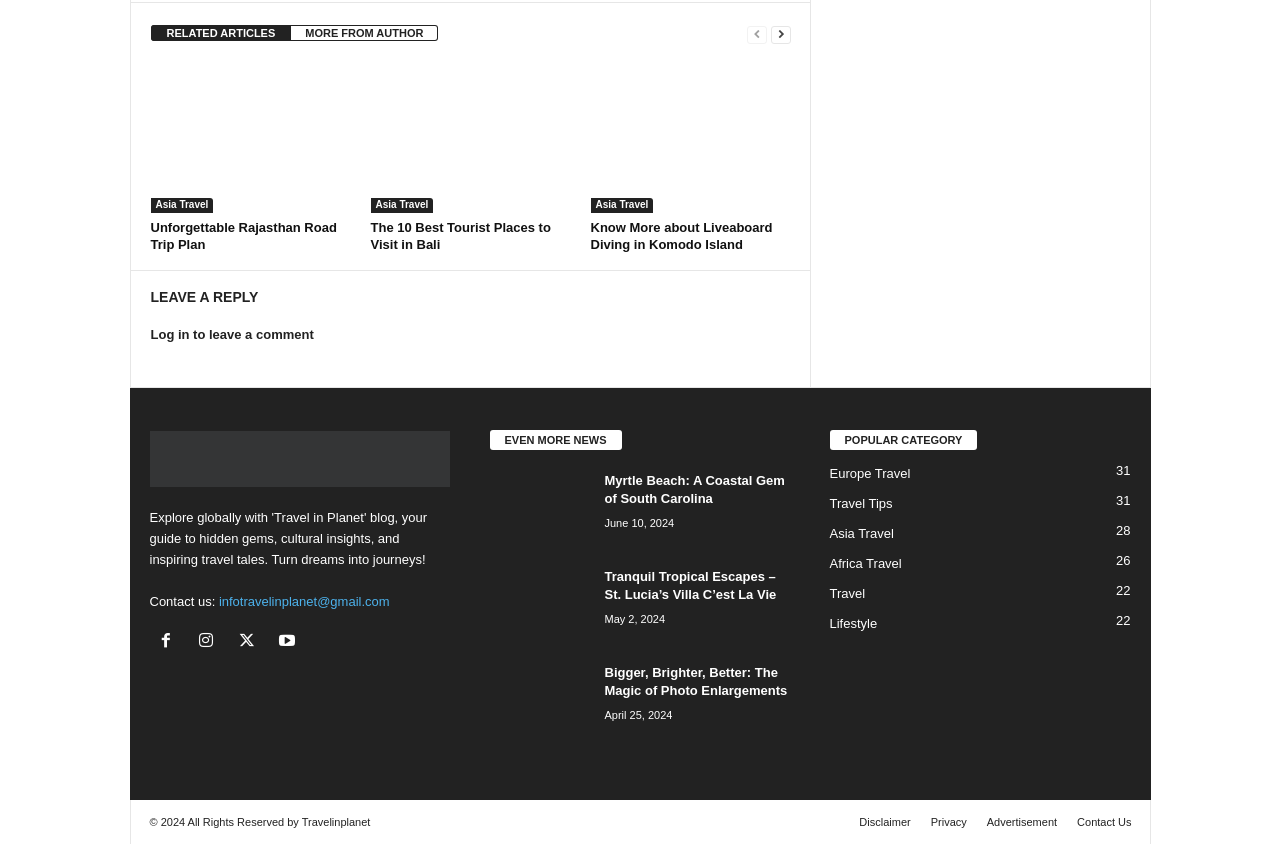Pinpoint the bounding box coordinates of the area that must be clicked to complete this instruction: "Contact us through 'infotravelinplanet@gmail.com'".

[0.171, 0.704, 0.304, 0.722]